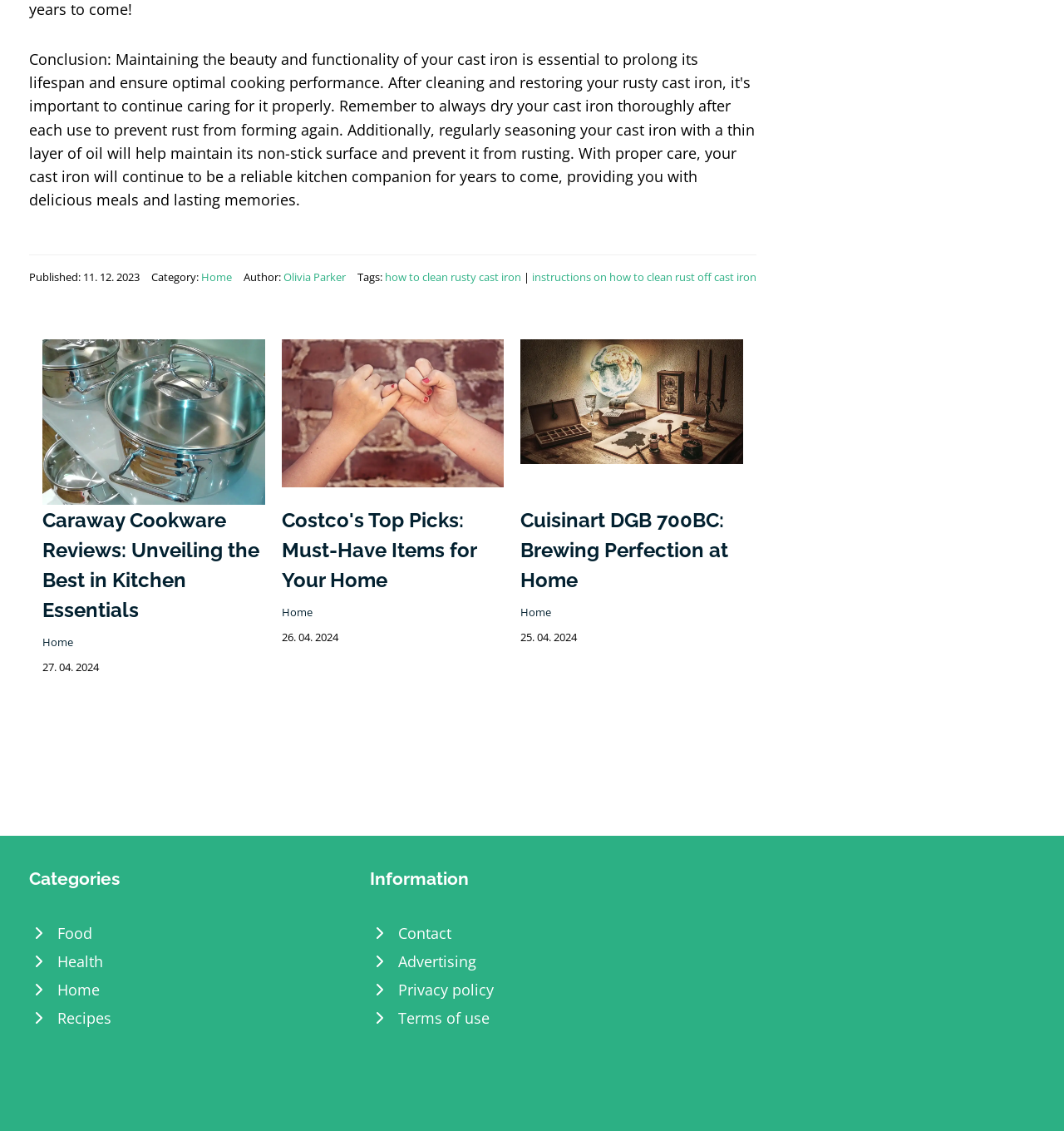Determine the bounding box coordinates for the element that should be clicked to follow this instruction: "Click on the 'Home' link". The coordinates should be given as four float numbers between 0 and 1, in the format [left, top, right, bottom].

[0.189, 0.238, 0.218, 0.252]